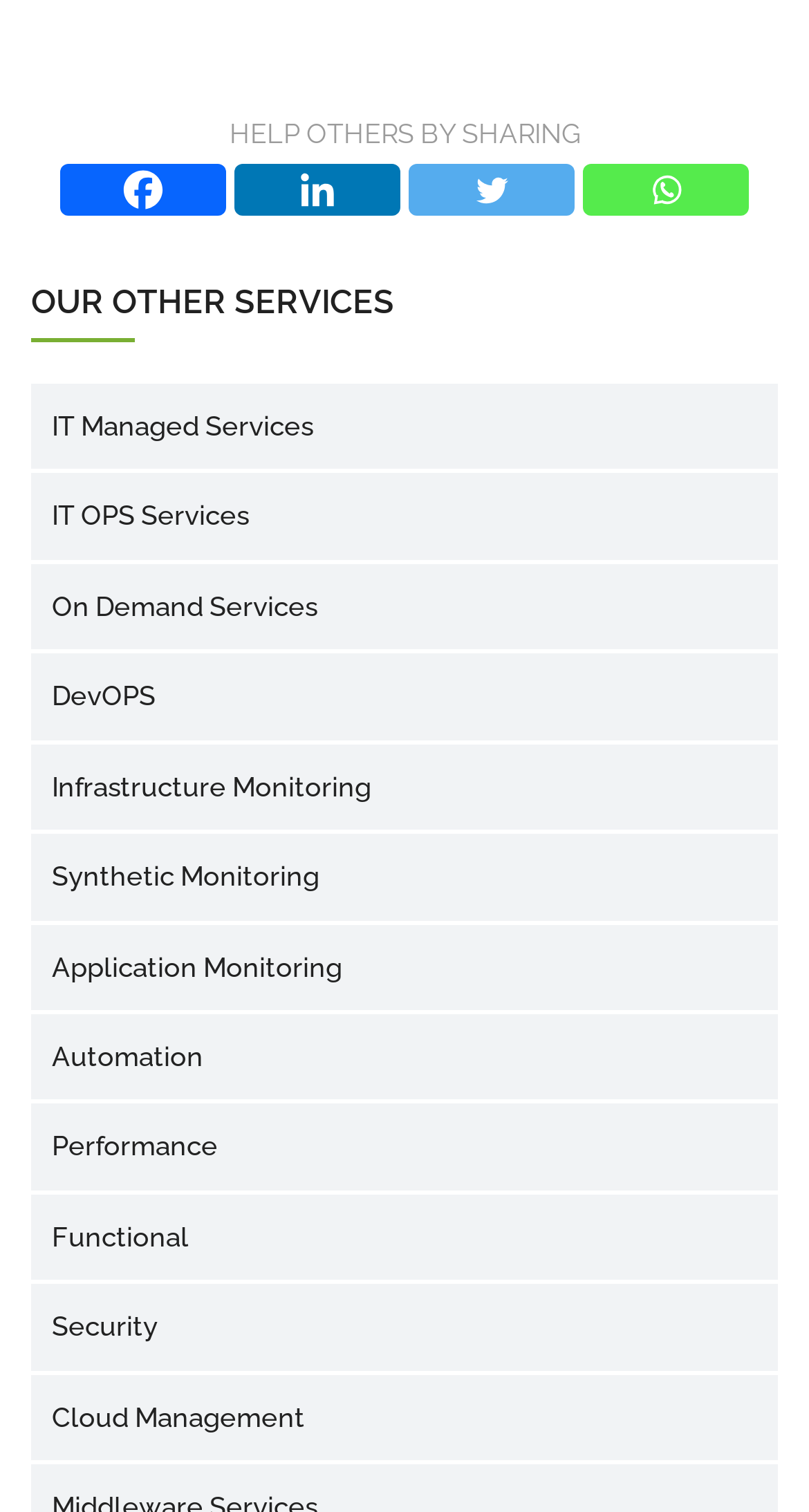Pinpoint the bounding box coordinates for the area that should be clicked to perform the following instruction: "Share on Twitter".

[0.505, 0.108, 0.71, 0.142]